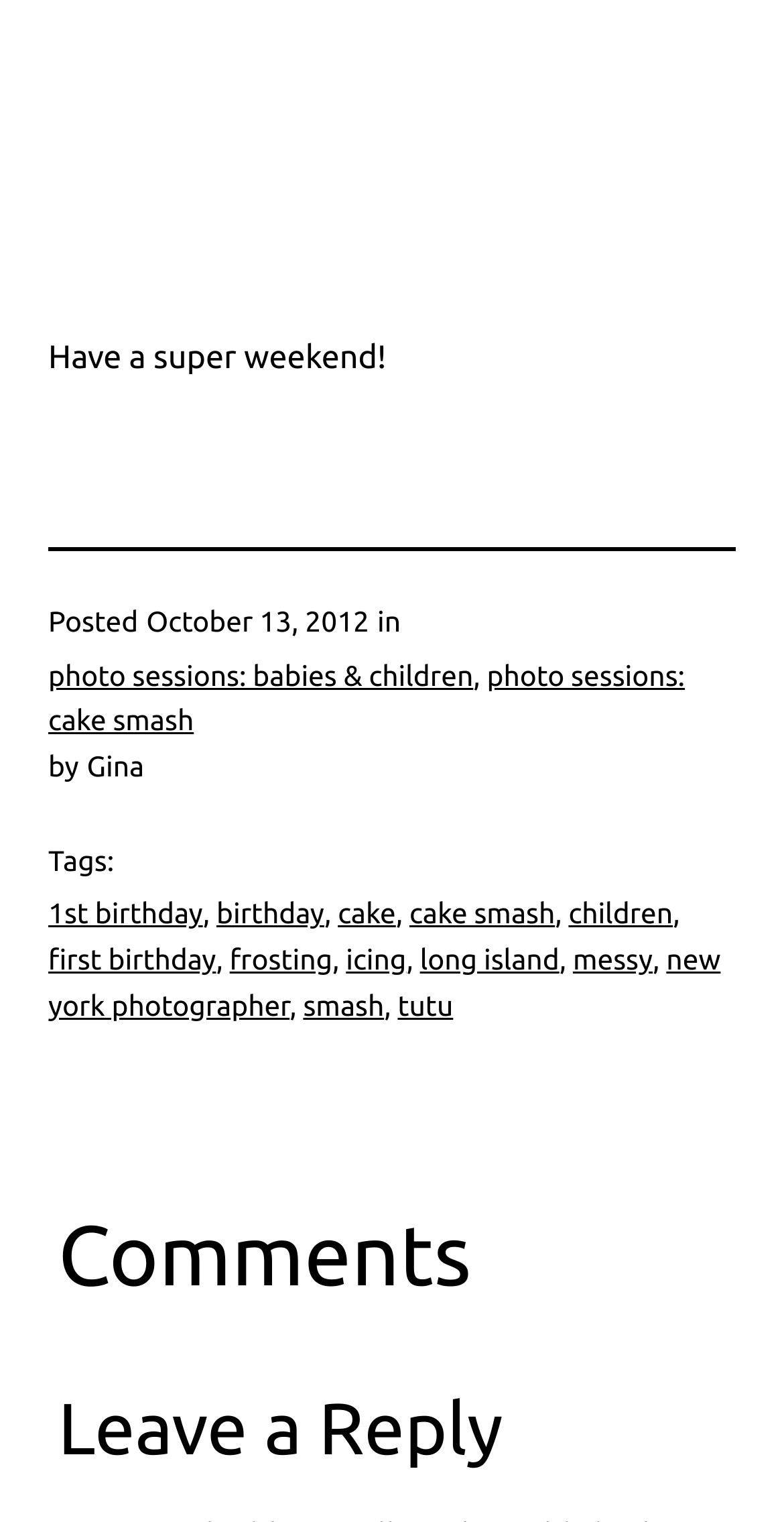Specify the bounding box coordinates of the area that needs to be clicked to achieve the following instruction: "View photo sessions for babies and children".

[0.062, 0.433, 0.604, 0.454]